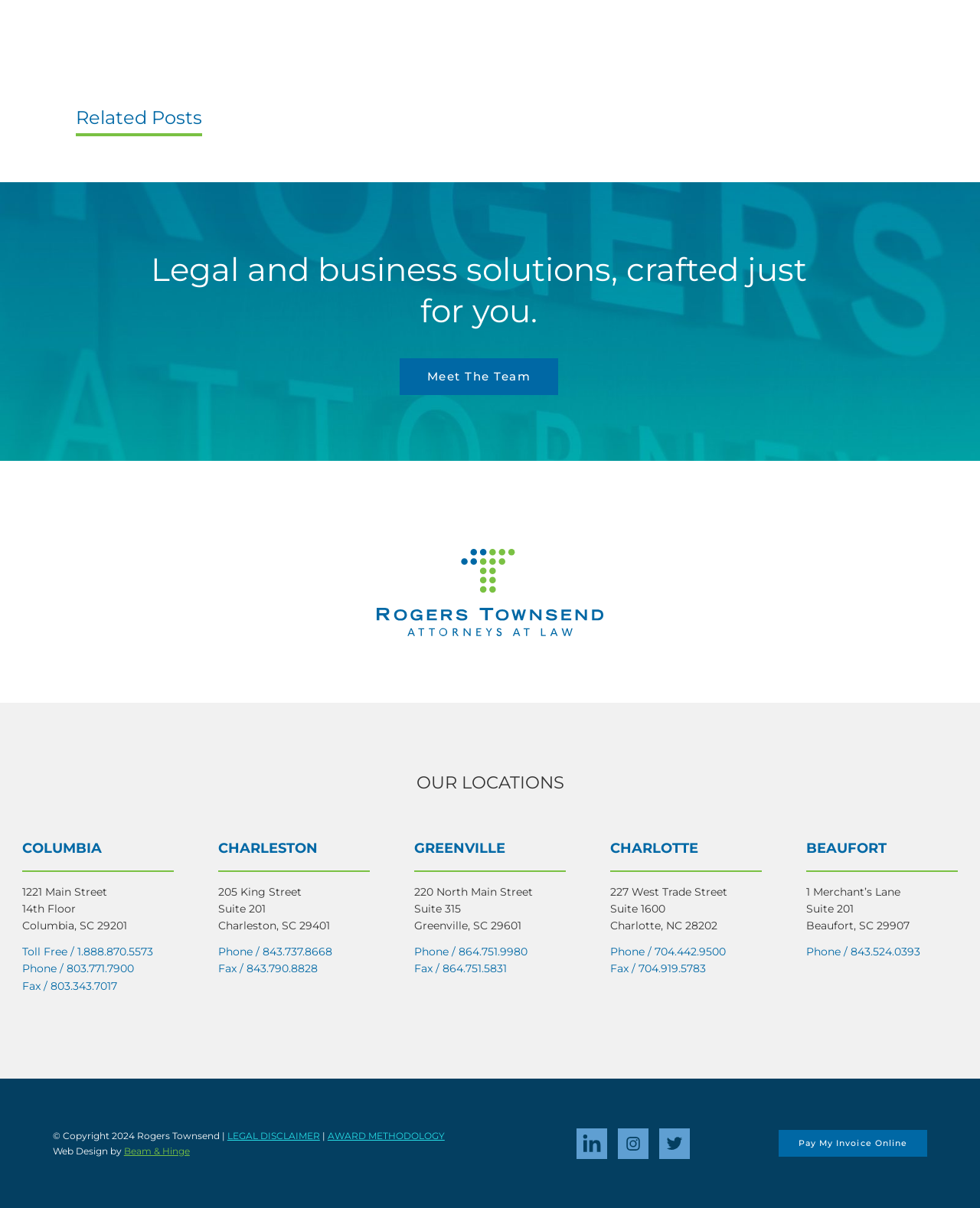Provide a thorough and detailed response to the question by examining the image: 
What is the copyright year of the website?

The copyright year of the website can be found in the text '© Copyright 2024 Rogers Townsend' at the bottom of the webpage.